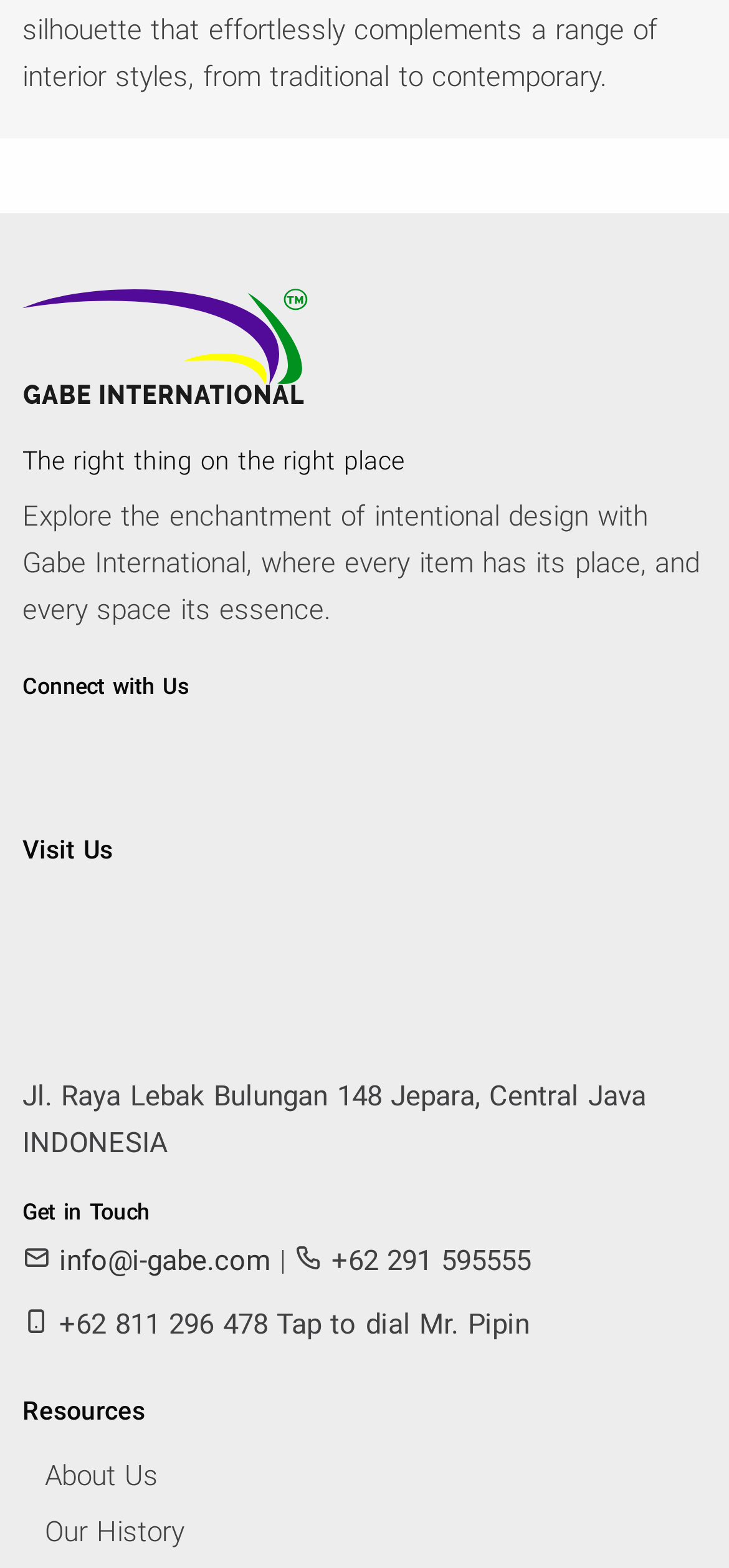Please identify the bounding box coordinates for the region that you need to click to follow this instruction: "Send an email to info@i-gabe.com".

[0.082, 0.777, 0.371, 0.798]